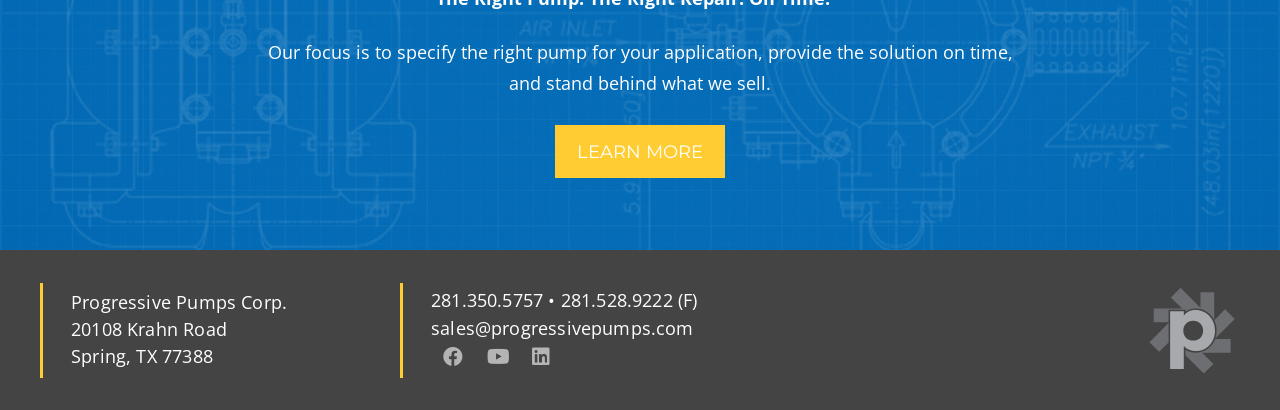What is the company's focus?
Utilize the information in the image to give a detailed answer to the question.

The company's focus is to specify the right pump for the customer's application, as stated in the StaticText element with ID 394, which is prominently displayed on the webpage.